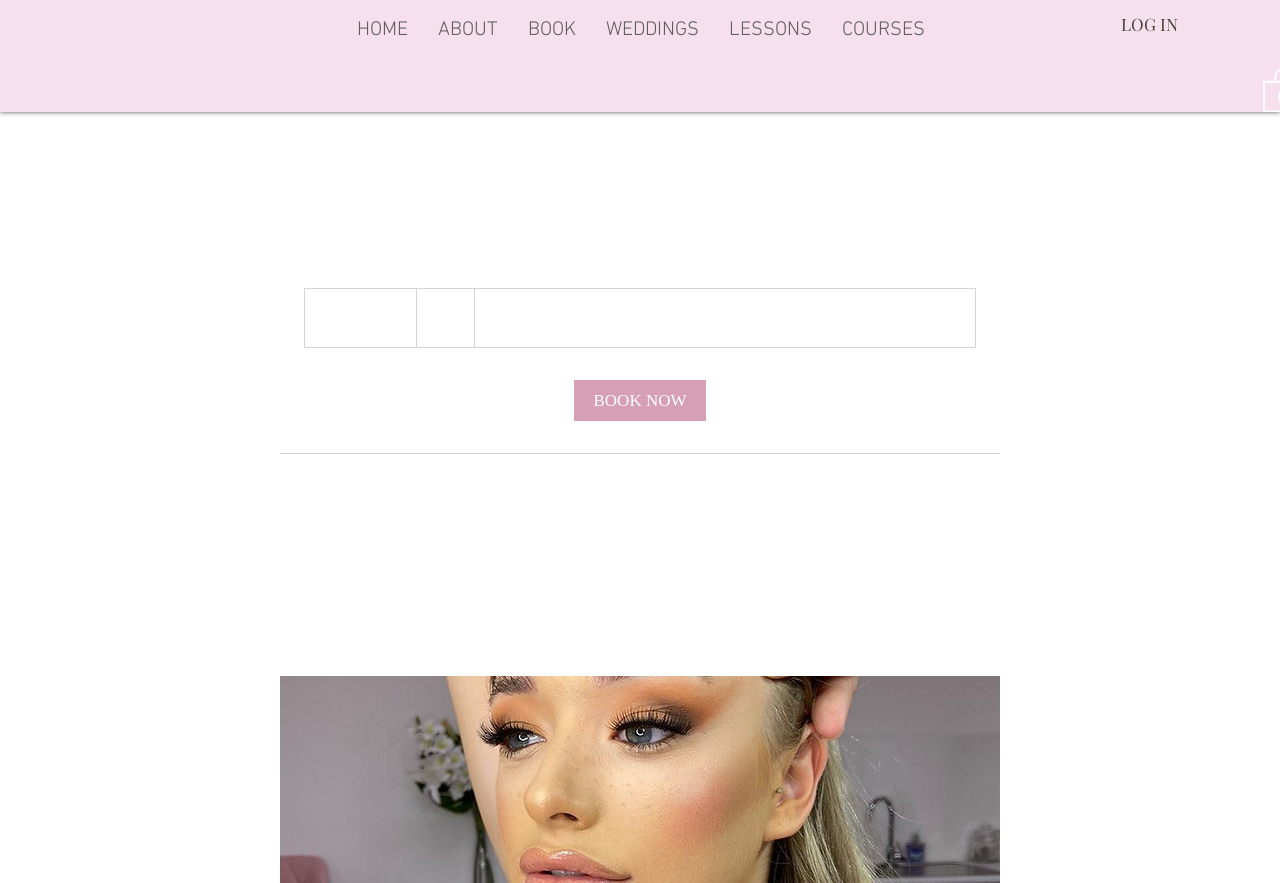How long does the prom trial service take?
From the screenshot, supply a one-word or short-phrase answer.

1 h 30 min